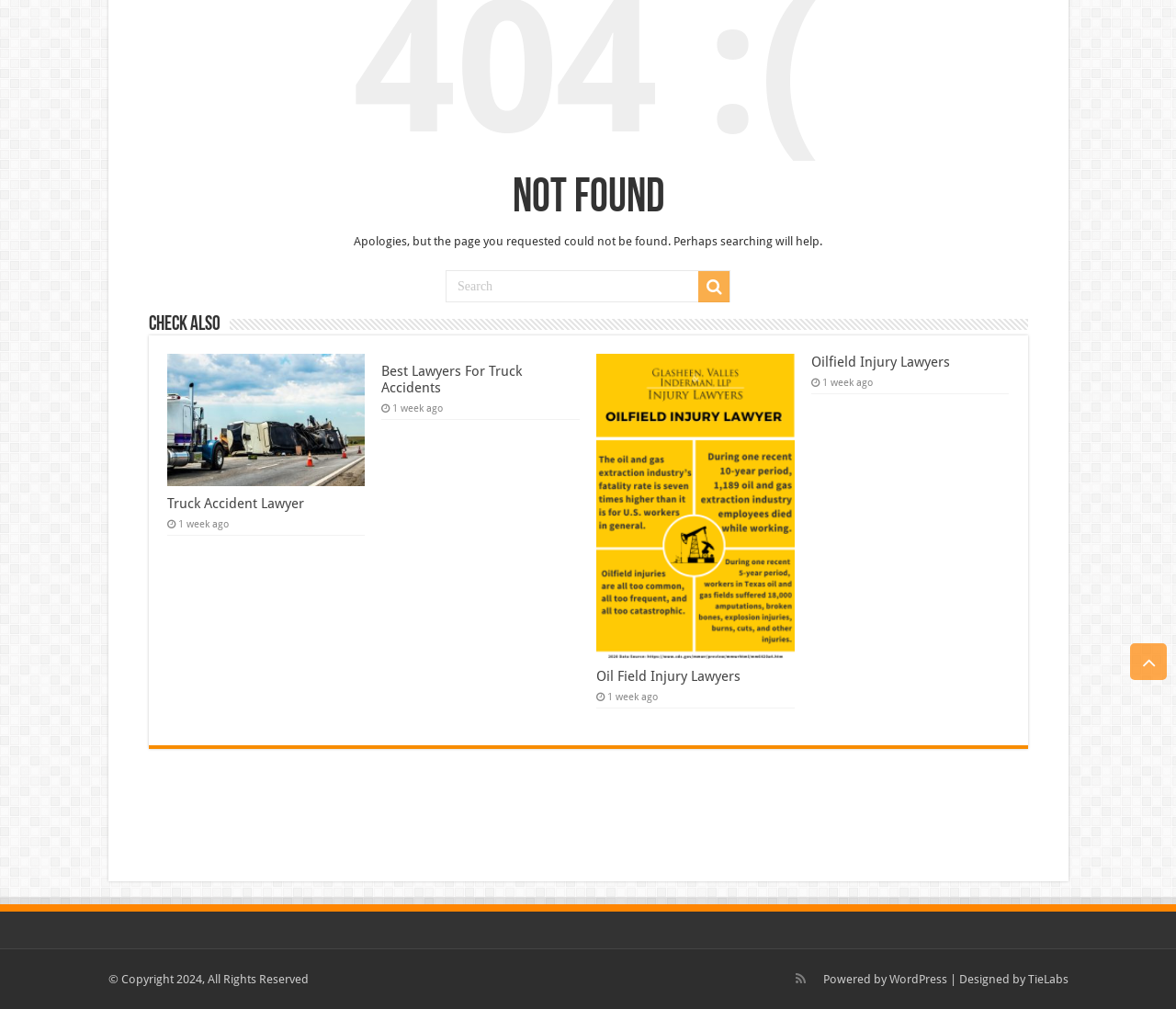Highlight the bounding box of the UI element that corresponds to this description: "TieLabs".

[0.874, 0.963, 0.908, 0.977]